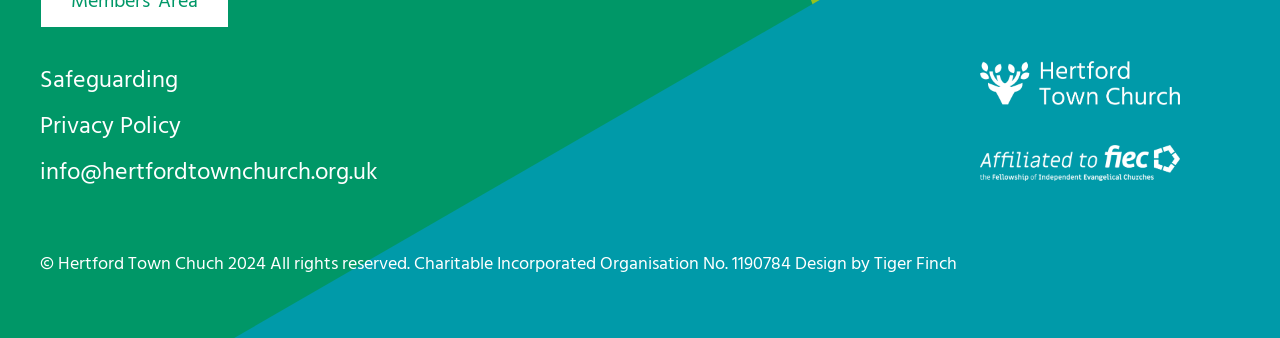Refer to the image and provide an in-depth answer to the question:
What is the email address of the church?

The email address of the church can be found in the link element with the text 'info@hertfordtownchurch.org.uk' which is located at the top left of the webpage.